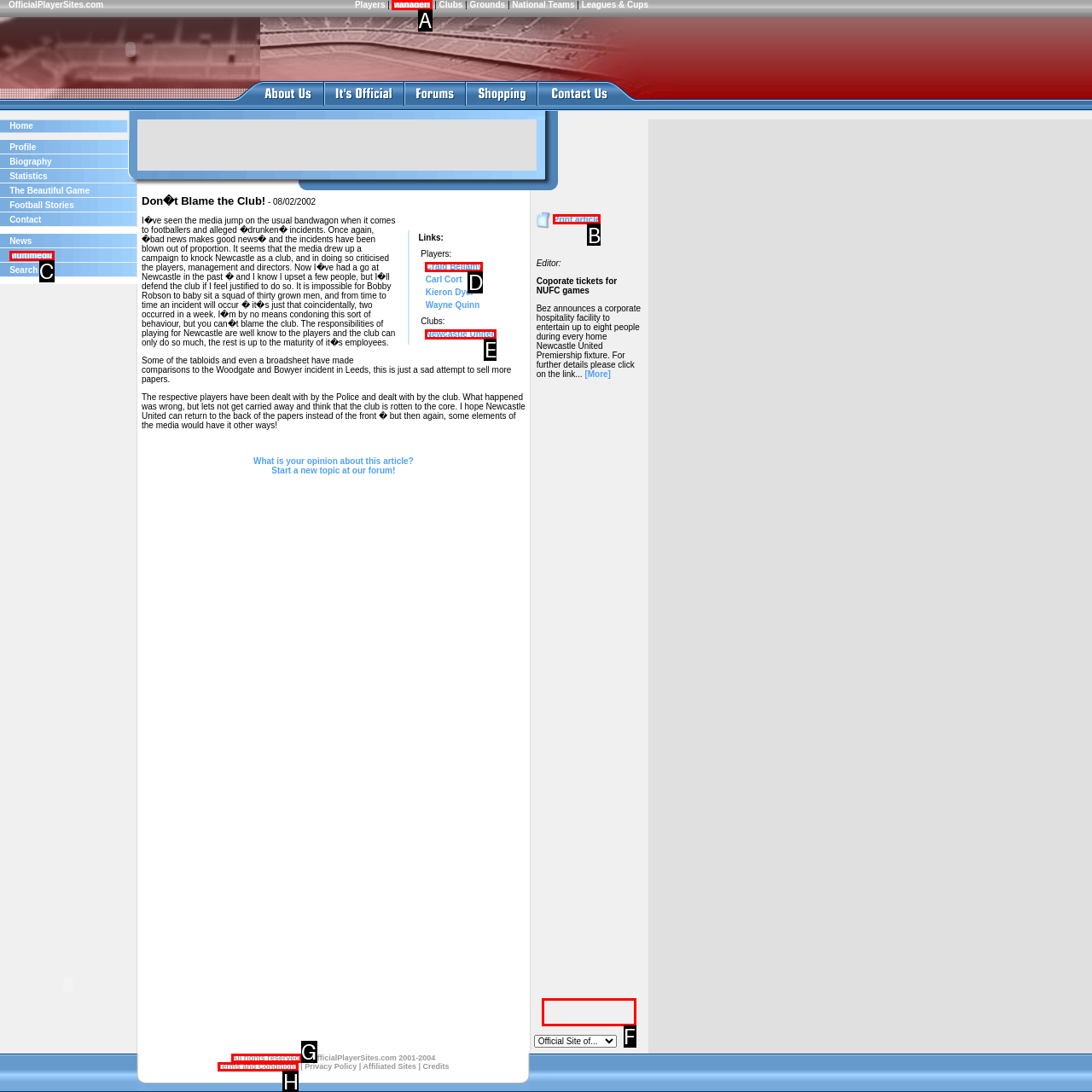Pick the HTML element that corresponds to the description: Terms and Conditions
Answer with the letter of the correct option from the given choices directly.

H